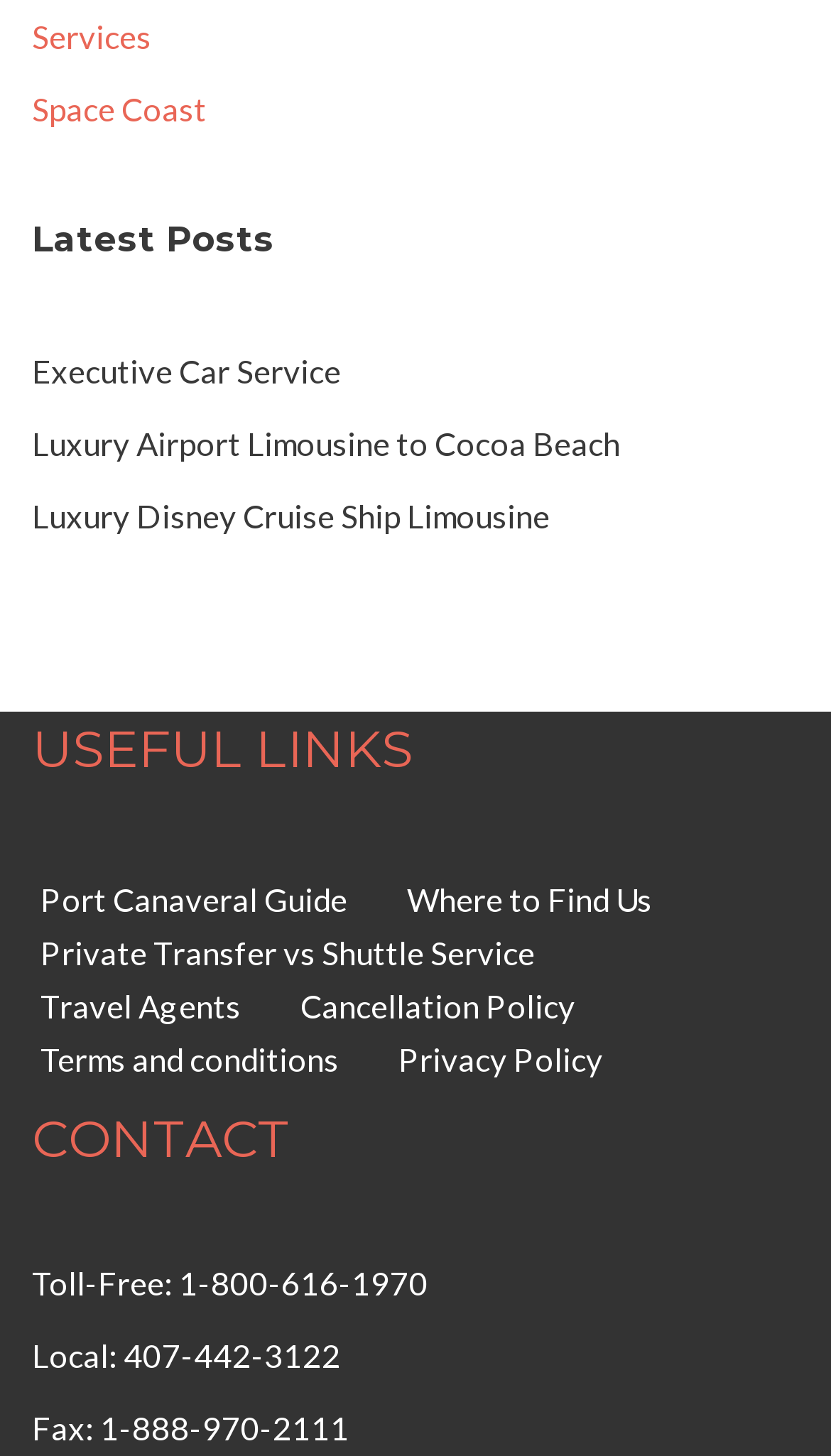Identify the bounding box coordinates of the region I need to click to complete this instruction: "View the 'WHAT’S TRENDING: TWO-COLORWAY WALLPAPER' article".

None